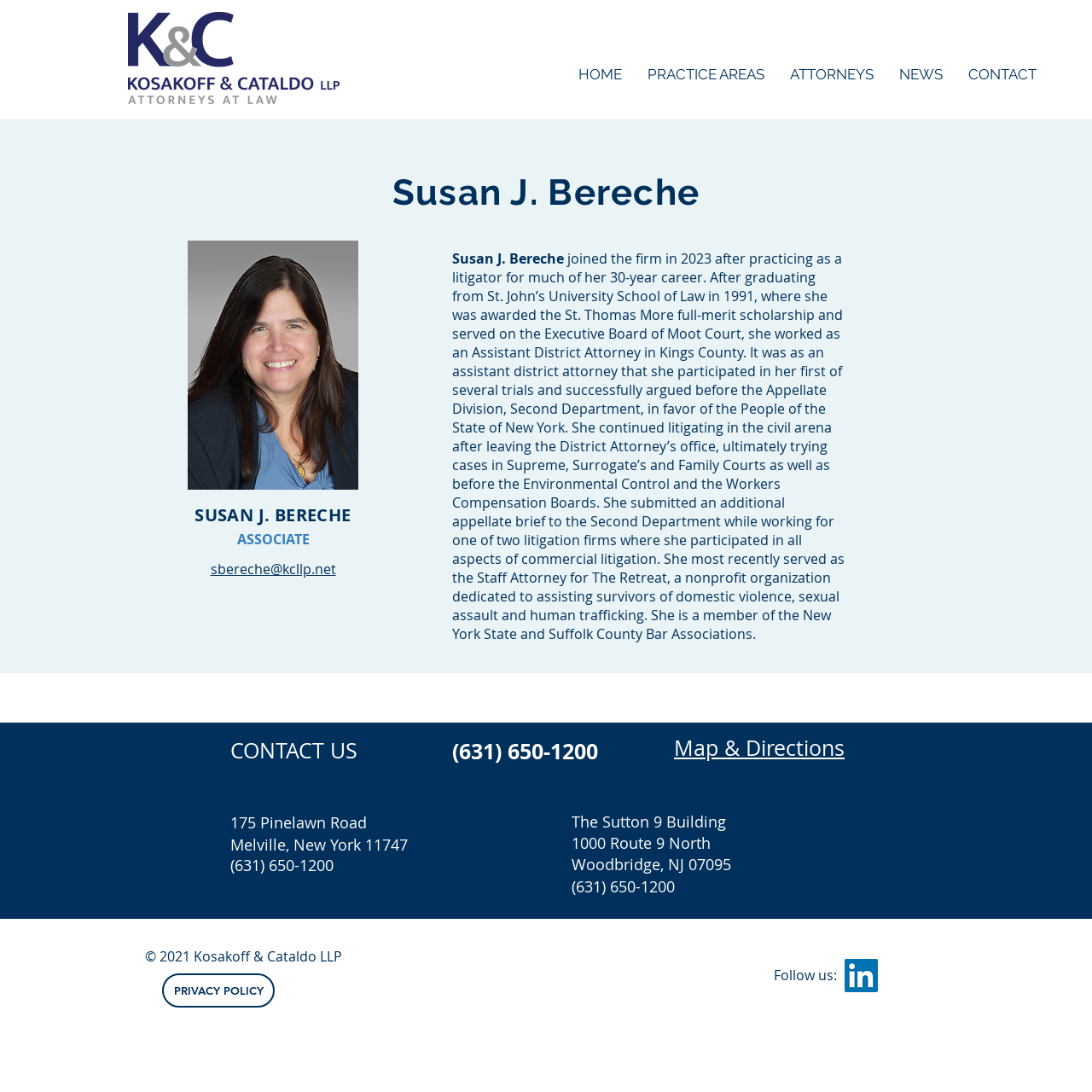What is the phone number to contact?
Offer a detailed and exhaustive answer to the question.

I found this information by looking at the heading '(631) 650-1200' which is located in the CONTACT US section.